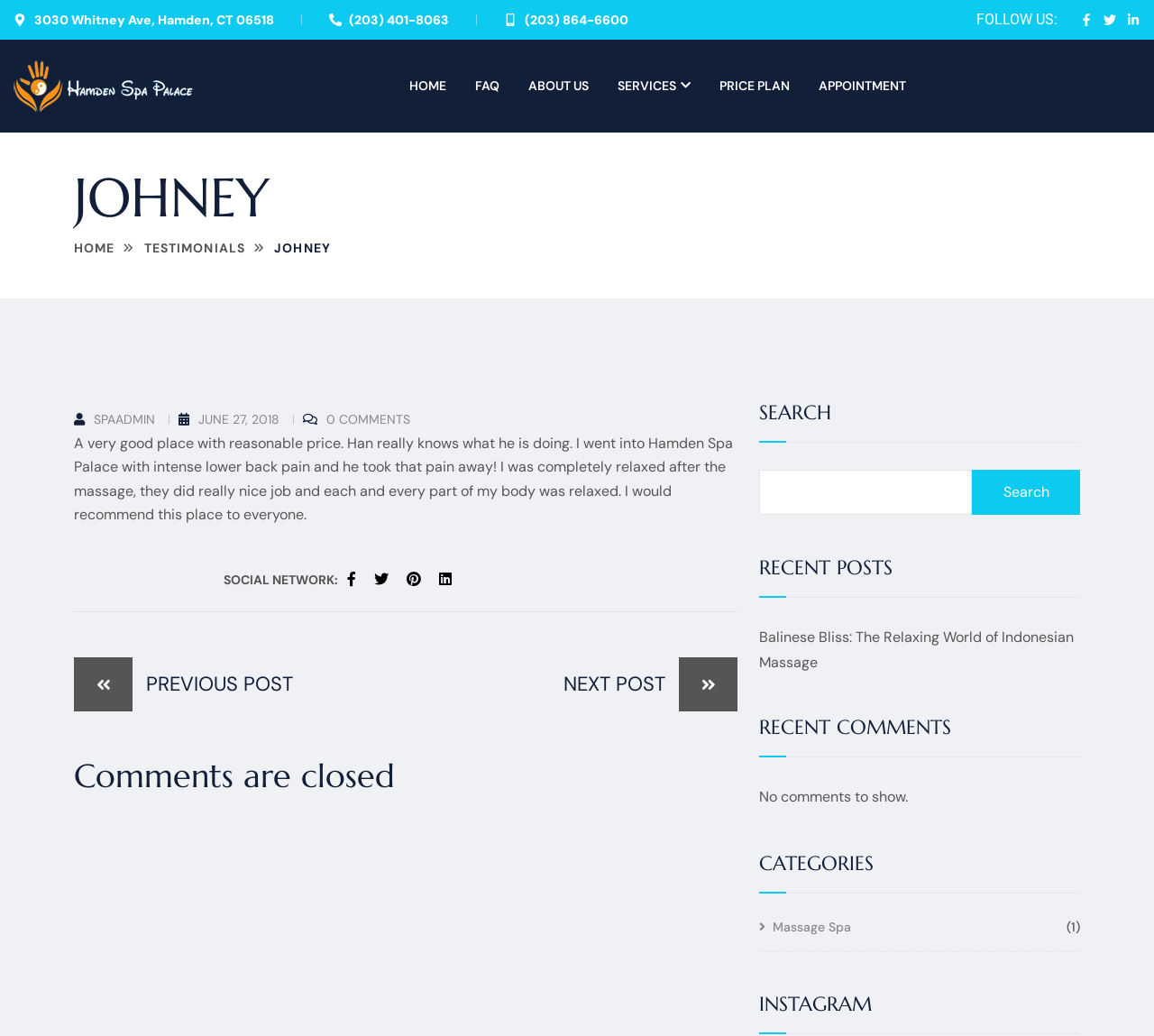Please find the bounding box coordinates of the element that you should click to achieve the following instruction: "Book an appointment". The coordinates should be presented as four float numbers between 0 and 1: [left, top, right, bottom].

[0.709, 0.038, 0.785, 0.127]